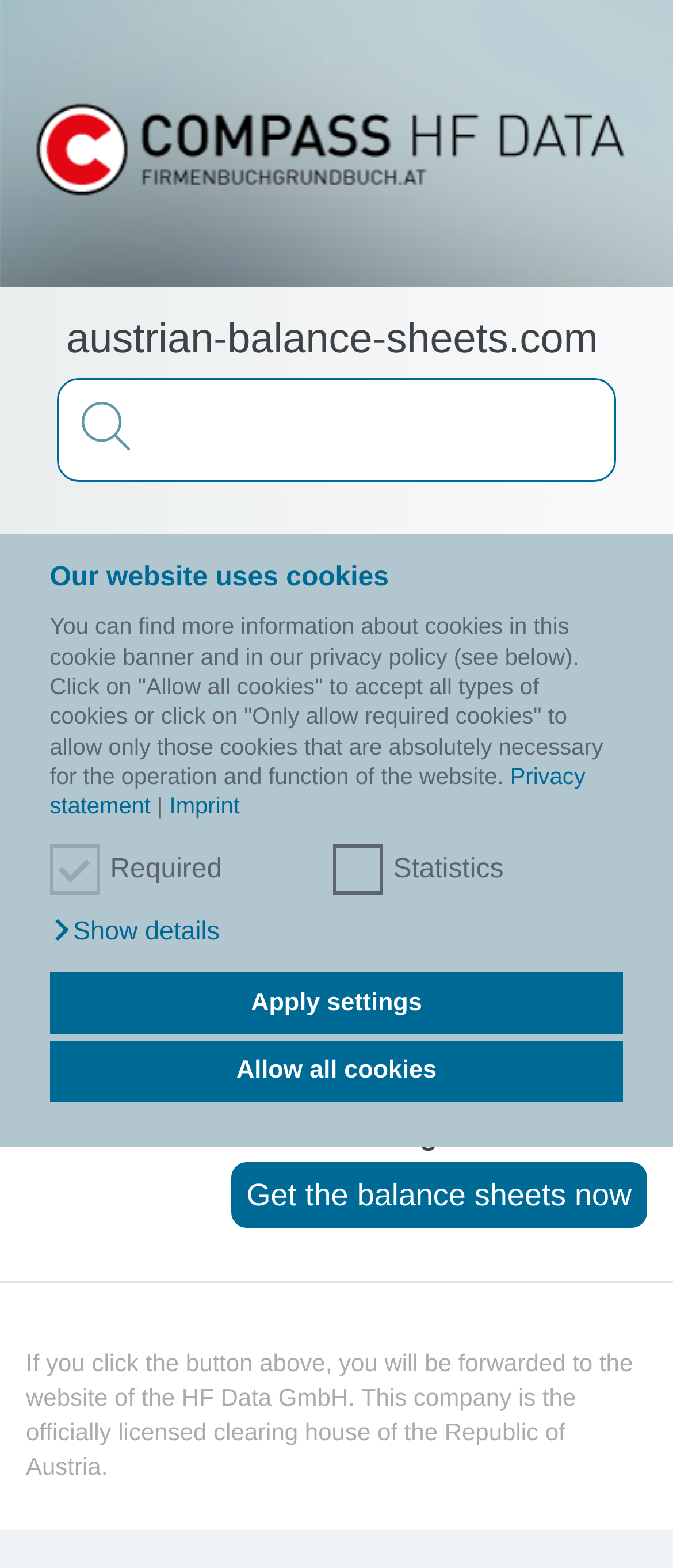Identify the bounding box coordinates of the HTML element based on this description: "Allow all cookies".

[0.074, 0.664, 0.926, 0.703]